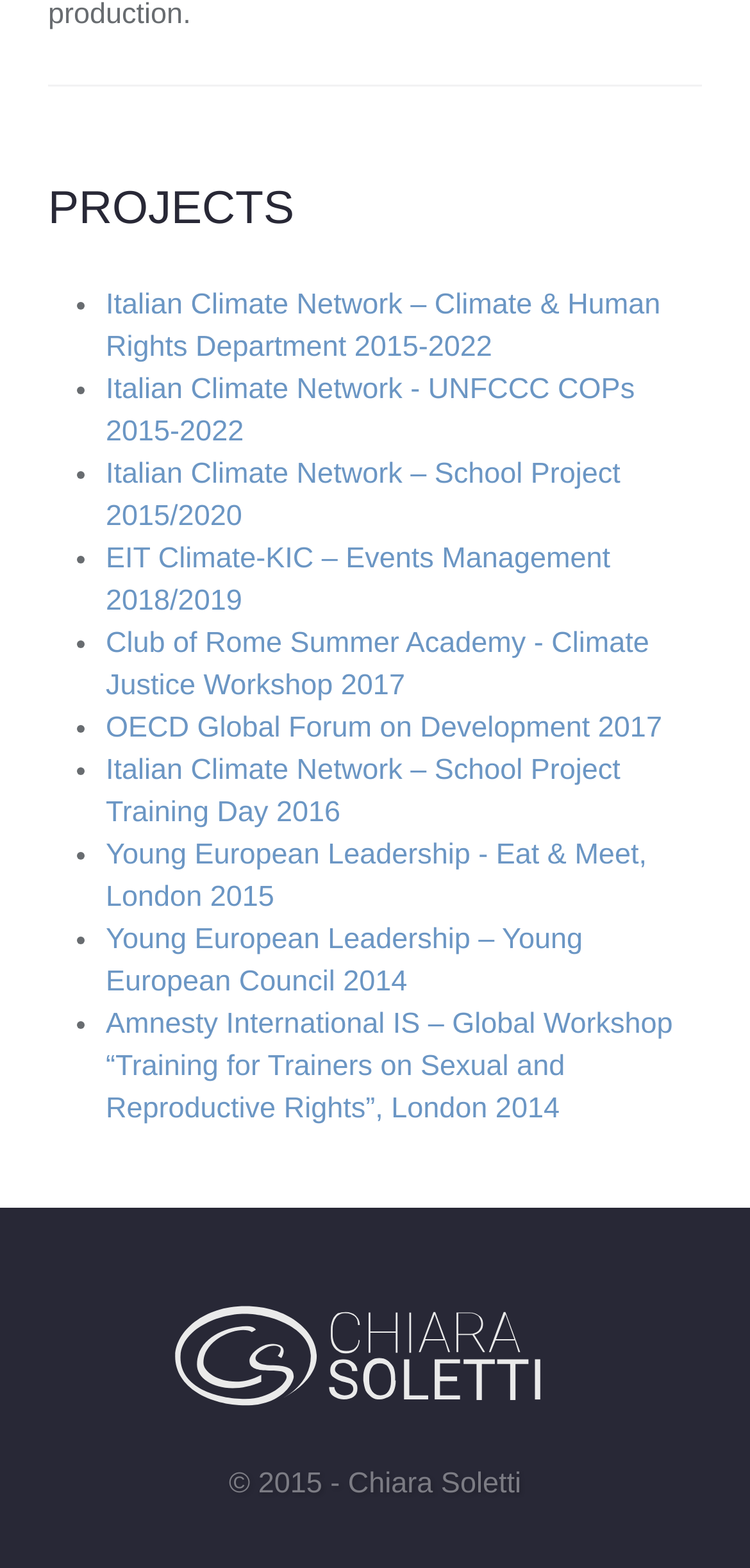Is there an image on this webpage?
Please ensure your answer is as detailed and informative as possible.

I found an image on the webpage with the description 'Chiara Soletti', which suggests that it is a profile picture or avatar of the person.